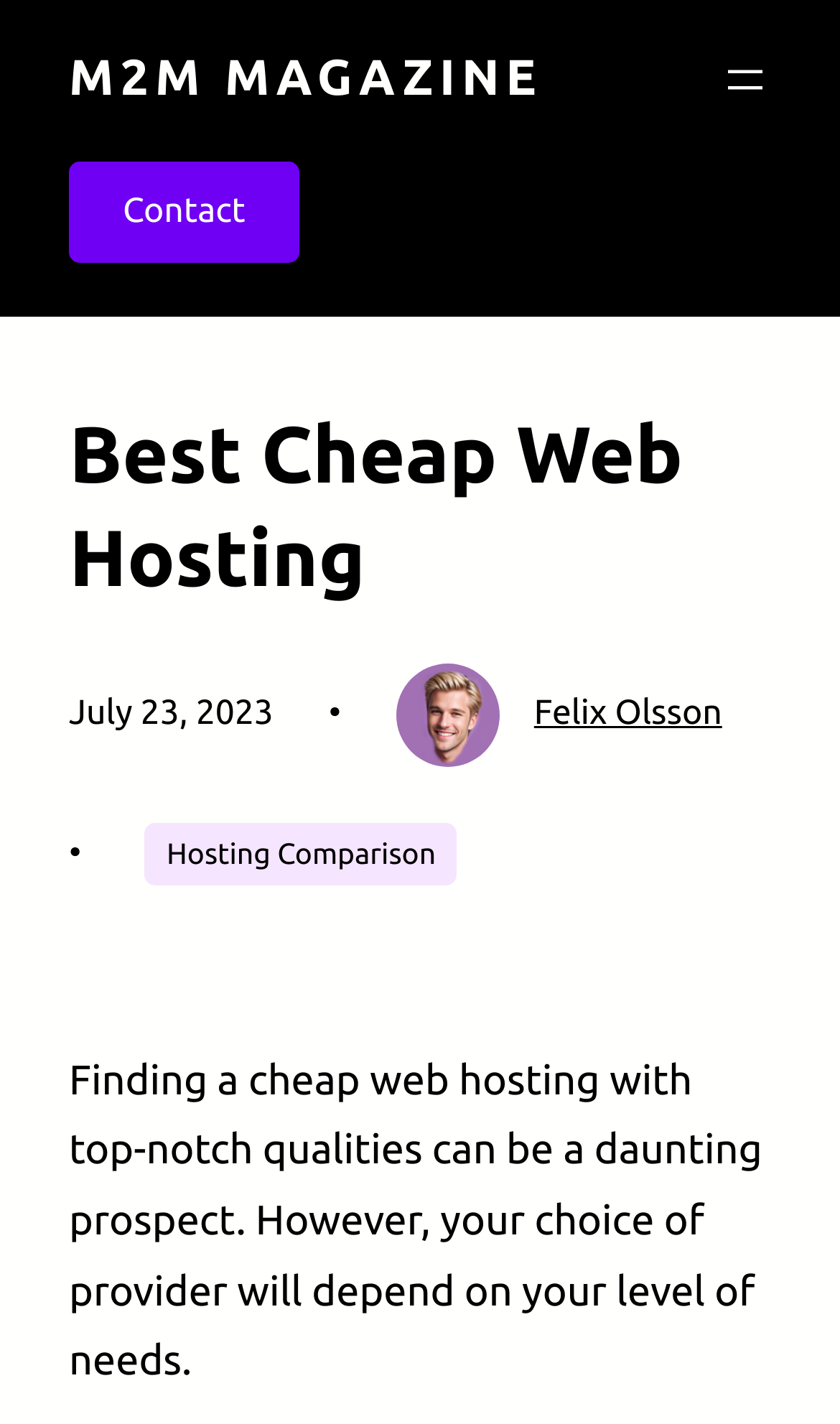Respond with a single word or phrase:
Where is the navigation menu located?

Top right